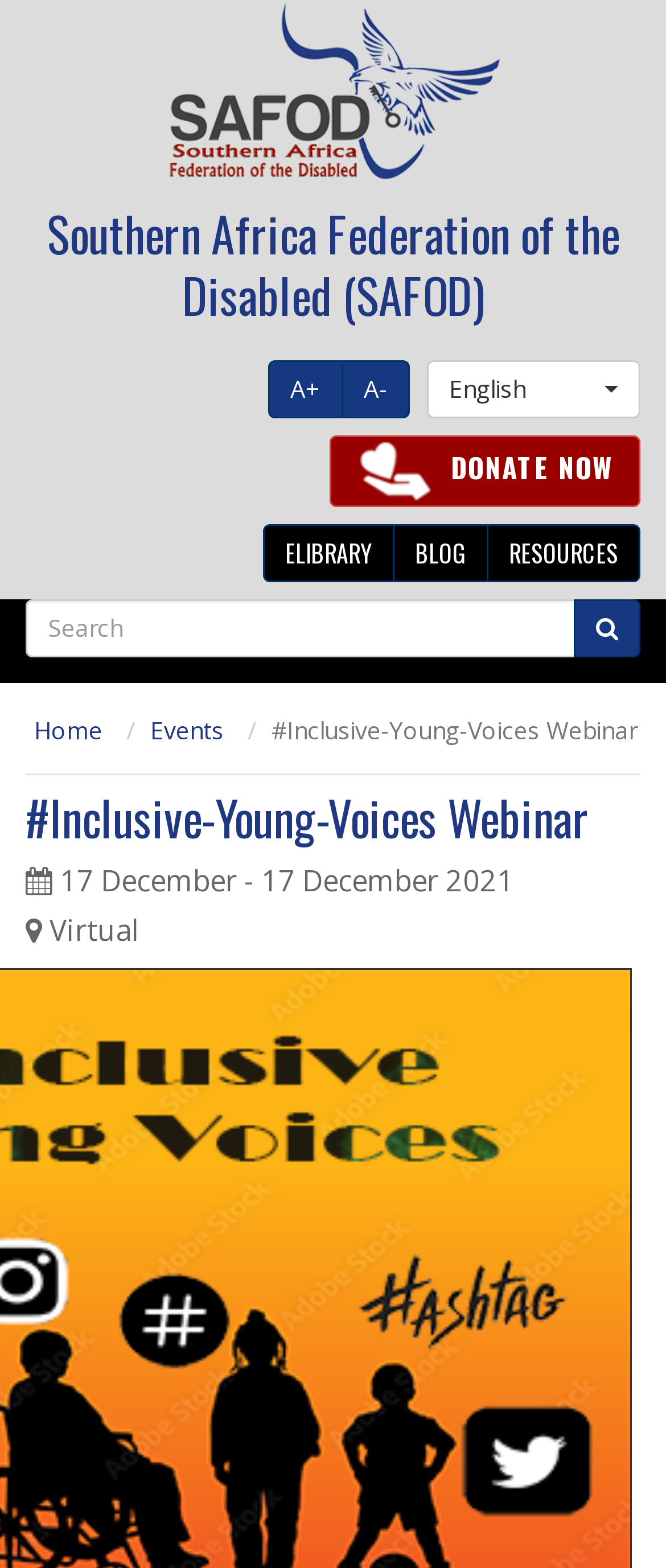Determine the bounding box coordinates of the area to click in order to meet this instruction: "Go to the e-library".

[0.395, 0.334, 0.592, 0.371]